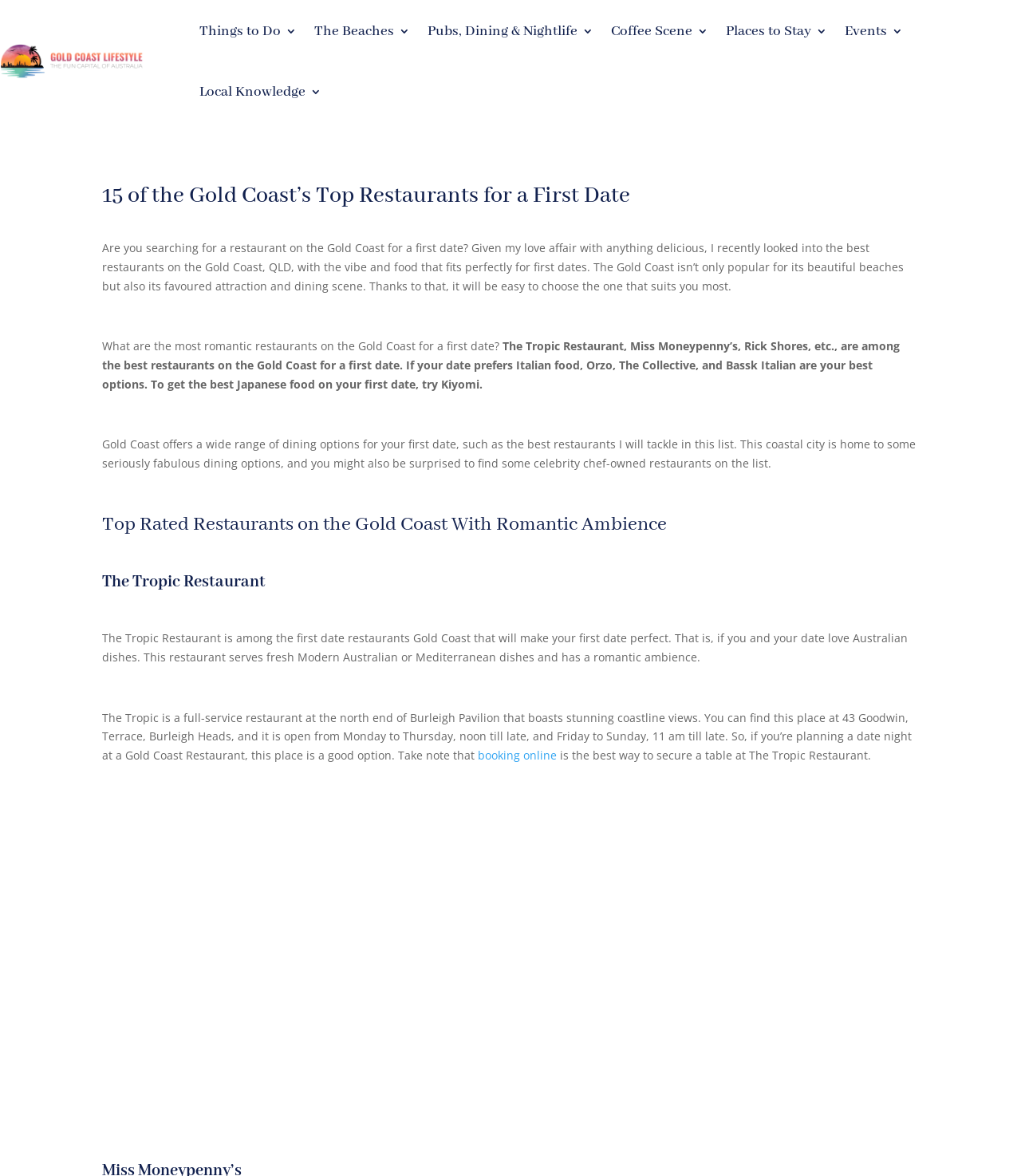Can you look at the image and give a comprehensive answer to the question:
What is the atmosphere of the recommended restaurants?

The webpage focuses on recommending top-rated restaurants on the Gold Coast with romantic ambience, suggesting that the atmosphere of these restaurants is suitable for a first date.